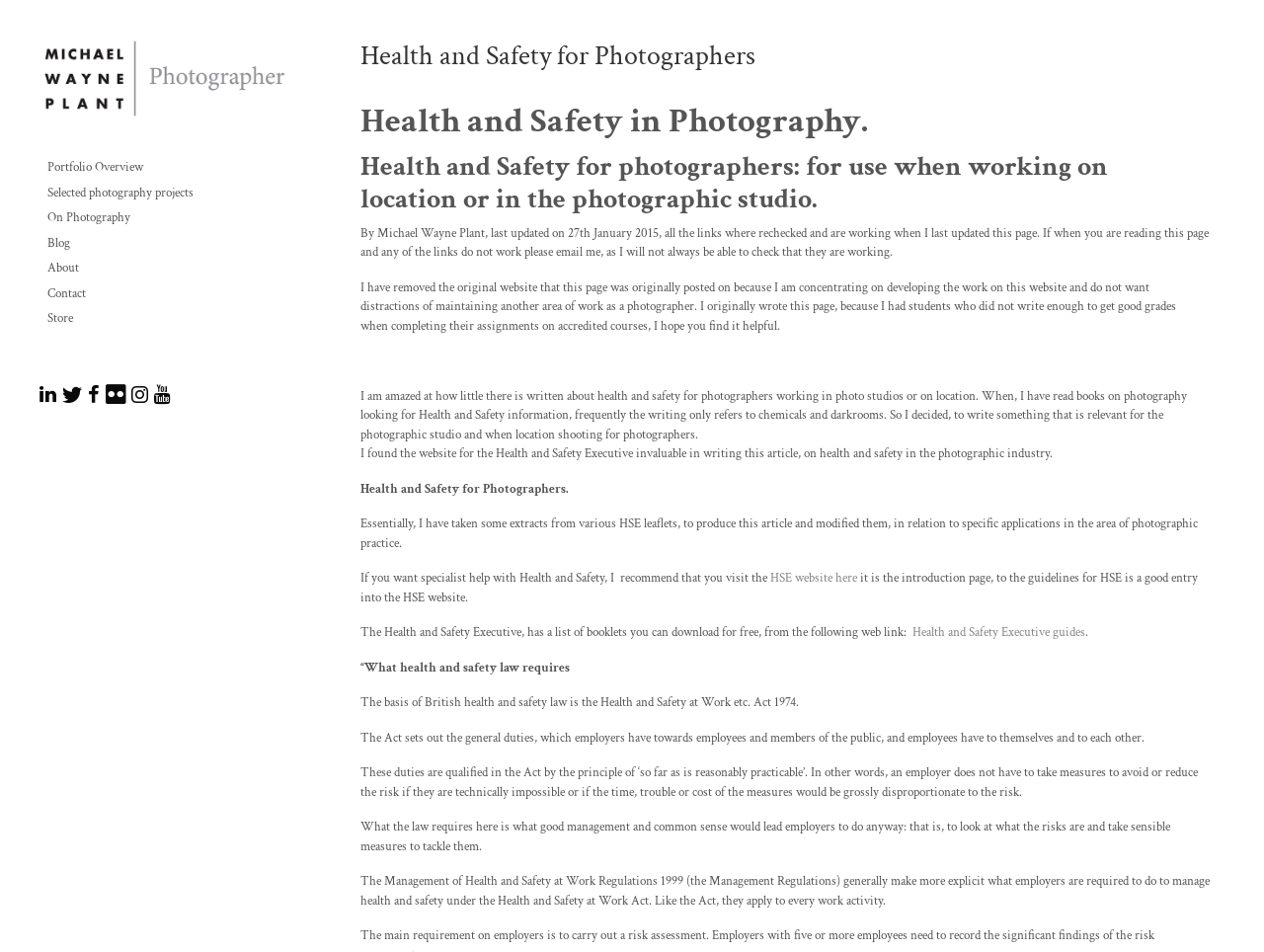Provide a comprehensive caption for the webpage.

This webpage is about health and safety for photographers, specifically focusing on photography practices in studios and on location. At the top, there is a heading with the title "Health and Safety for Photographers" and a link to the author's name, Michael Wayne Plant, accompanied by an image. Below this, there is a main navigation menu with links to various sections, including "Portfolio Overview", "Selected photography projects", "On Photography", "Blog", "About", "Contact", and "Store".

Further down, there is a section with social media links, allowing users to connect with the author on LinkedIn, Twitter, Facebook, Flickr, Instagram, and YouTube. 

The main content of the page is divided into several sections, each with its own heading. The first section explains the purpose of the page, which is to provide a reference for photography students on health and safety in photography. The author mentions that they were motivated to write this page because they found that students were not writing enough about health and safety in their assignments.

The following sections provide detailed information on health and safety in photography, including the importance of risk assessment, the role of the Health and Safety Executive, and the relevant laws and regulations, such as the Health and Safety at Work etc. Act 1974 and the Management of Health and Safety at Work Regulations 1999. The author also recommends visiting the Health and Safety Executive's website for more information and provides links to download free guides.

Throughout the page, there are several paragraphs of text, each discussing a specific aspect of health and safety in photography. The text is well-organized and easy to follow, with clear headings and concise language. Overall, the page appears to be a comprehensive resource for photographers and photography students looking to learn more about health and safety in their profession.